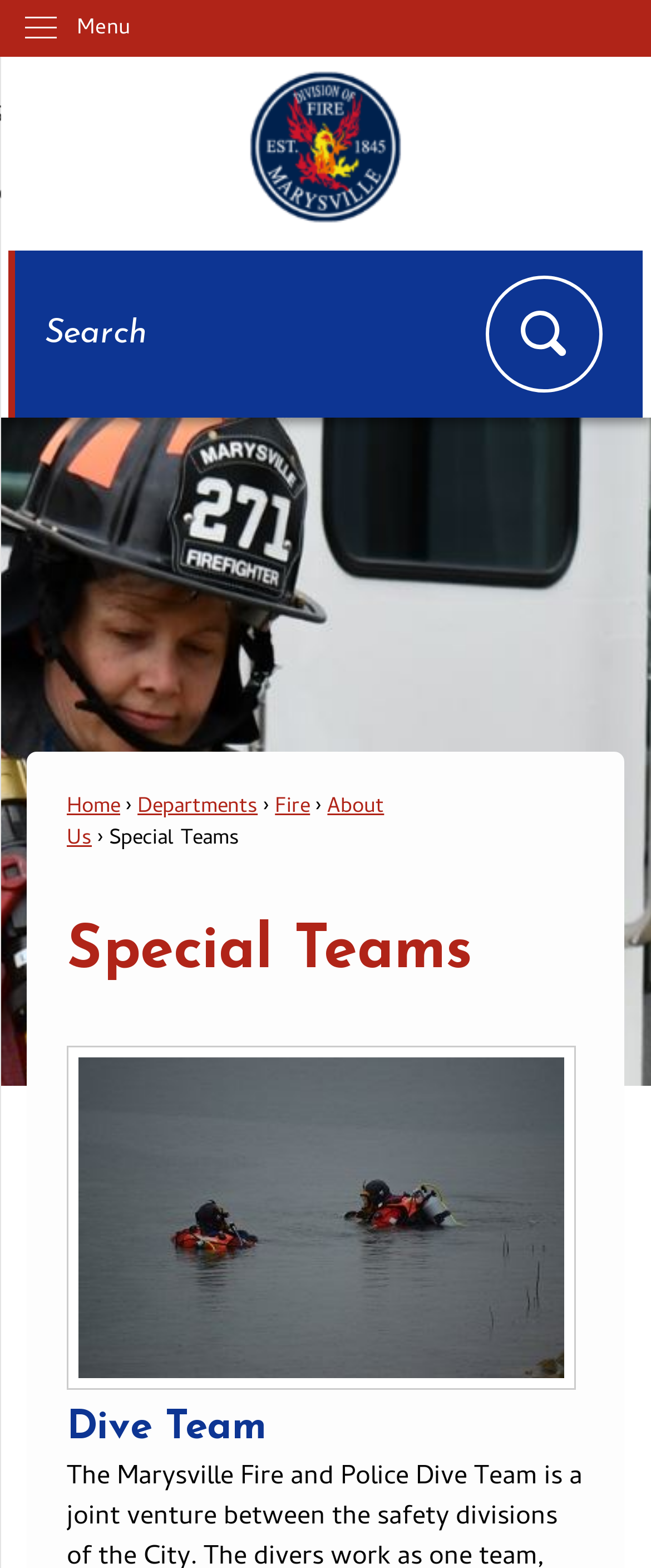Summarize the webpage comprehensively, mentioning all visible components.

The webpage is about the special teams within the Marysville Division of Fire. At the top left corner, there is a "Skip to Main Content" link. Next to it, a vertical menu with the label "Menu" is located. 

Below the menu, a link to the Marysville OH Fire Homepage is positioned, accompanied by an image of the same name. 

On the top right side, a search region is located, containing a search textbox and a search button with a search icon. 

Below the search region, a navigation menu is placed, consisting of five links: "Home", "Departments", "Fire", and "About Us". The "Special Teams" link is also present, but it is not a clickable link, rather a static text. 

A heading with the title "Special Teams" is positioned below the navigation menu. 

Further down, another heading with the title "Image of Dive Team members in water Dive Team" is located, accompanied by an image of Dive Team members in water.